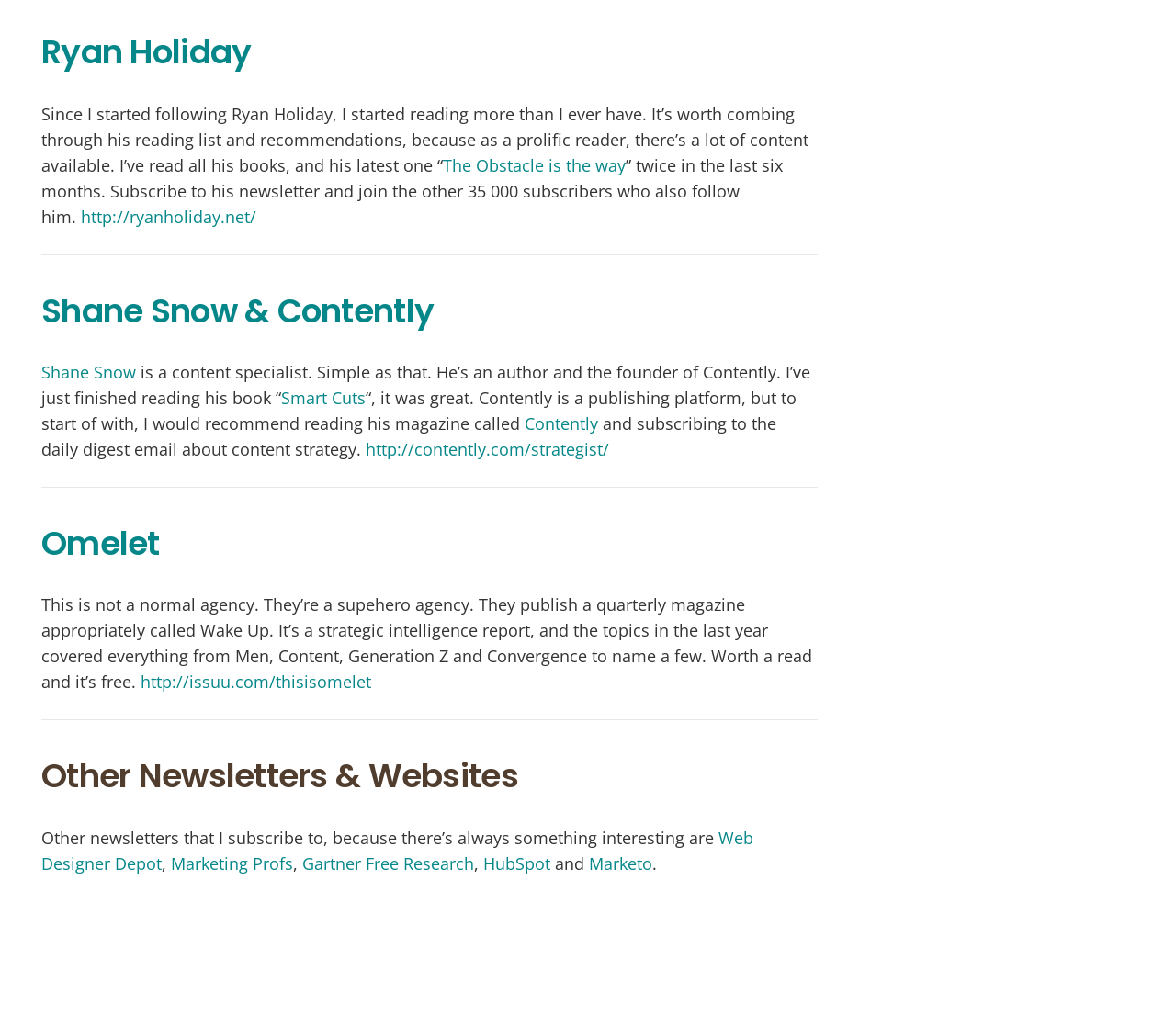What is the name of the magazine published by Omelet?
From the details in the image, answer the question comprehensively.

The section about Omelet mentions that they publish a quarterly magazine called Wake Up, which is a strategic intelligence report.